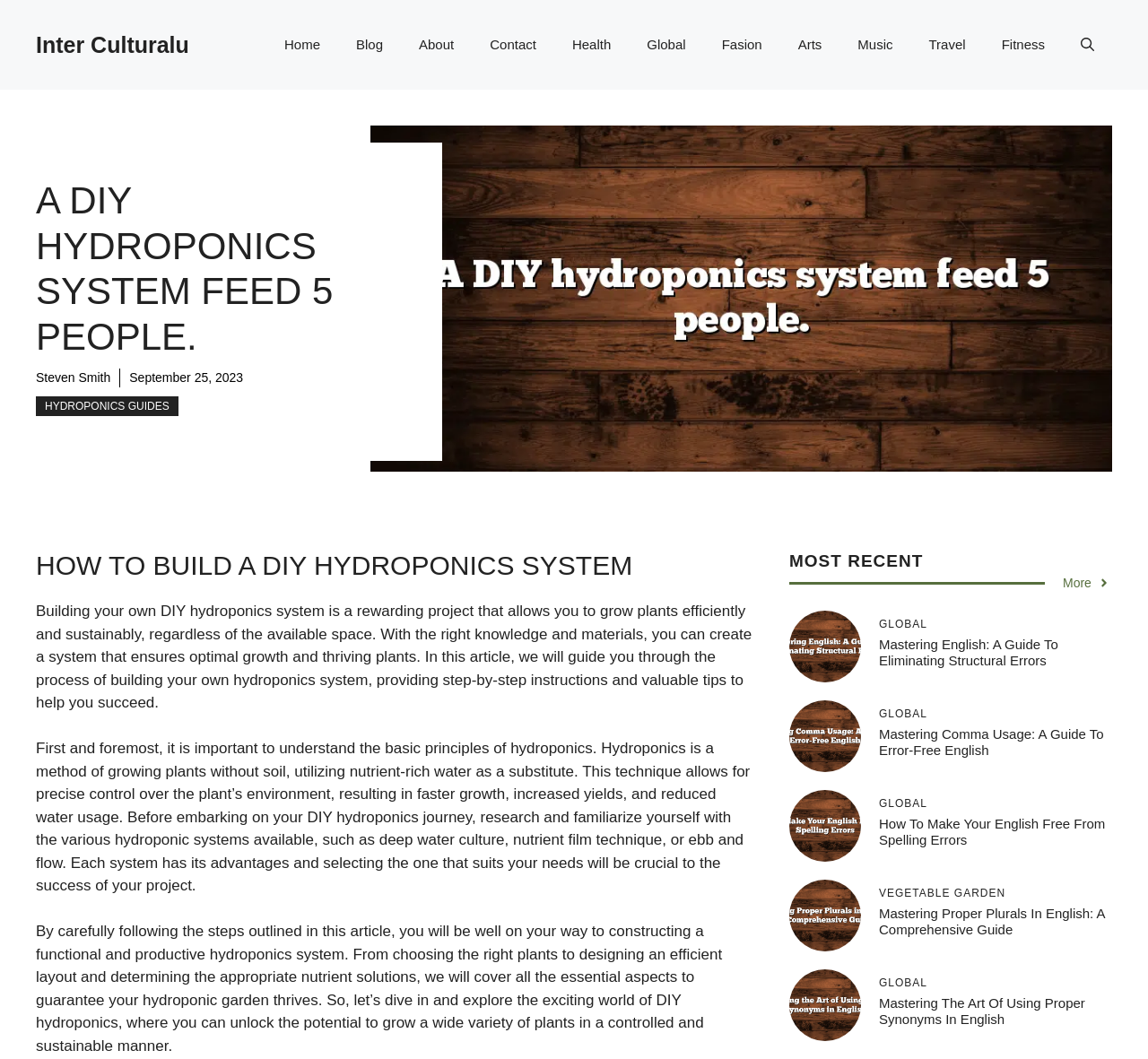Using the format (top-left x, top-left y, bottom-right x, bottom-right y), and given the element description, identify the bounding box coordinates within the screenshot: More

[0.926, 0.542, 0.967, 0.56]